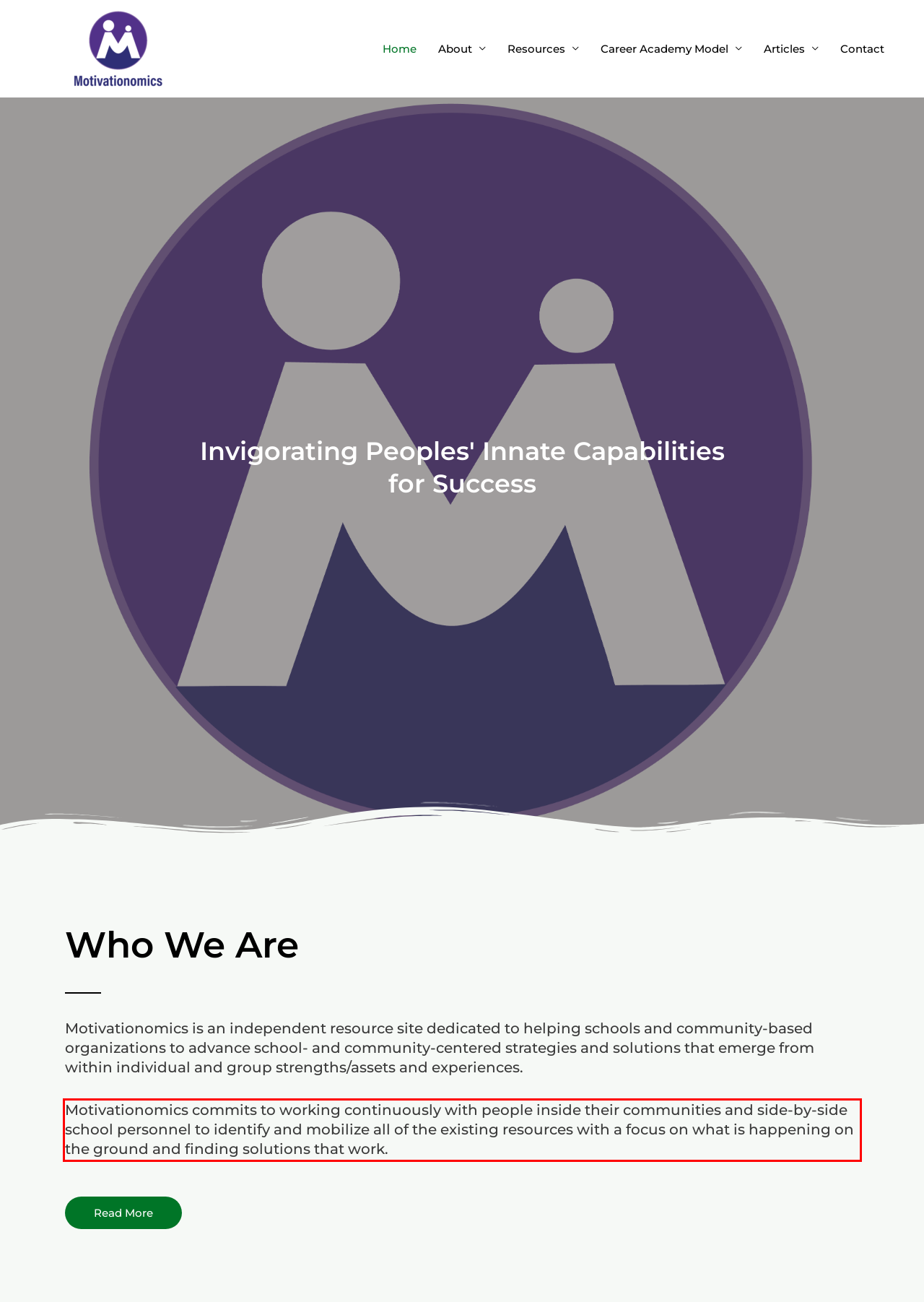Please analyze the provided webpage screenshot and perform OCR to extract the text content from the red rectangle bounding box.

Motivationomics commits to working continuously with people inside their communities and side-by-side school personnel to identify and mobilize all of the existing resources with a focus on what is happening on the ground and finding solutions that work.